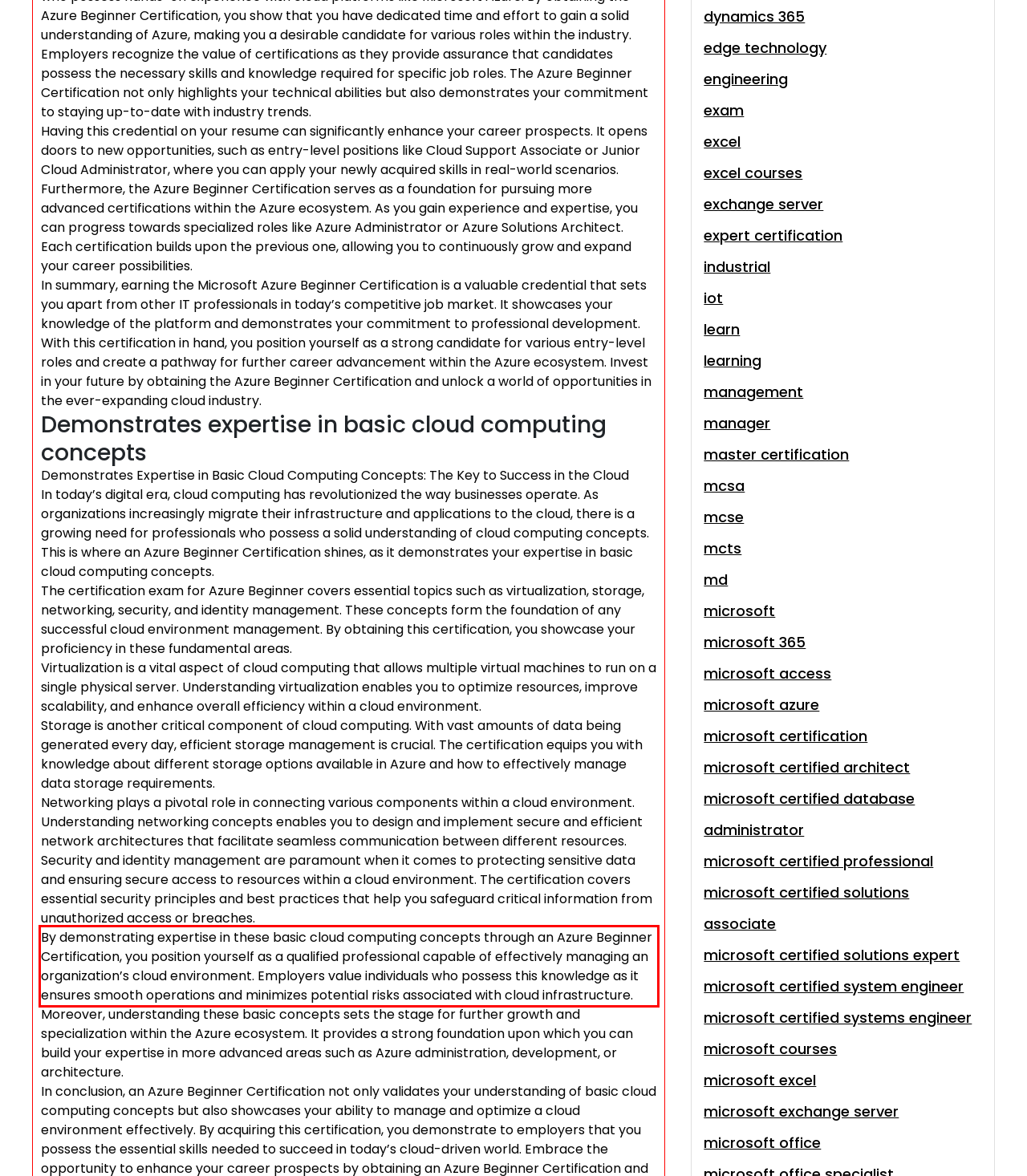There is a UI element on the webpage screenshot marked by a red bounding box. Extract and generate the text content from within this red box.

By demonstrating expertise in these basic cloud computing concepts through an Azure Beginner Certification, you position yourself as a qualified professional capable of effectively managing an organization’s cloud environment. Employers value individuals who possess this knowledge as it ensures smooth operations and minimizes potential risks associated with cloud infrastructure.